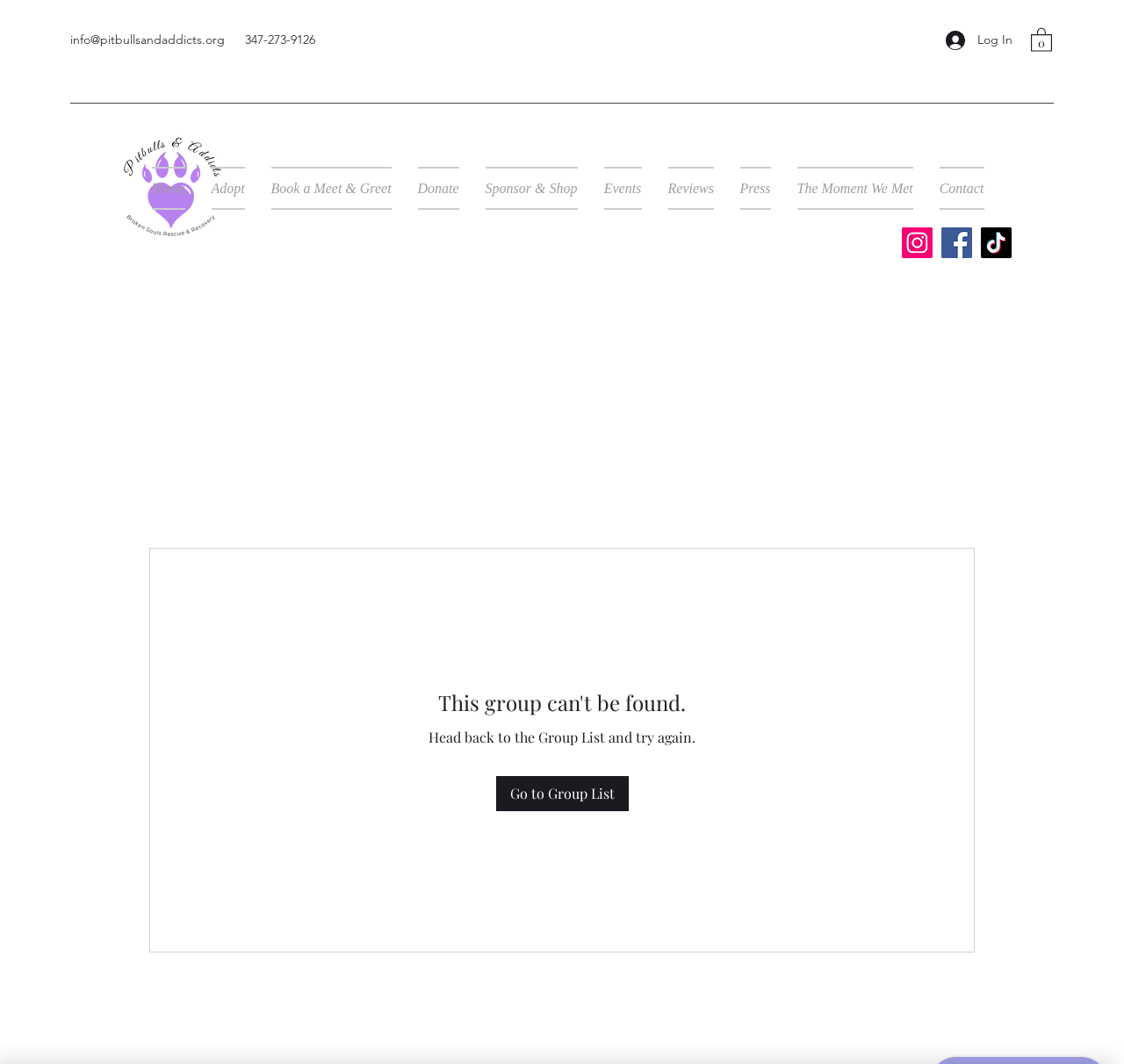Determine the bounding box coordinates of the clickable region to execute the instruction: "Contact us via email". The coordinates should be four float numbers between 0 and 1, denoted as [left, top, right, bottom].

[0.062, 0.03, 0.2, 0.045]